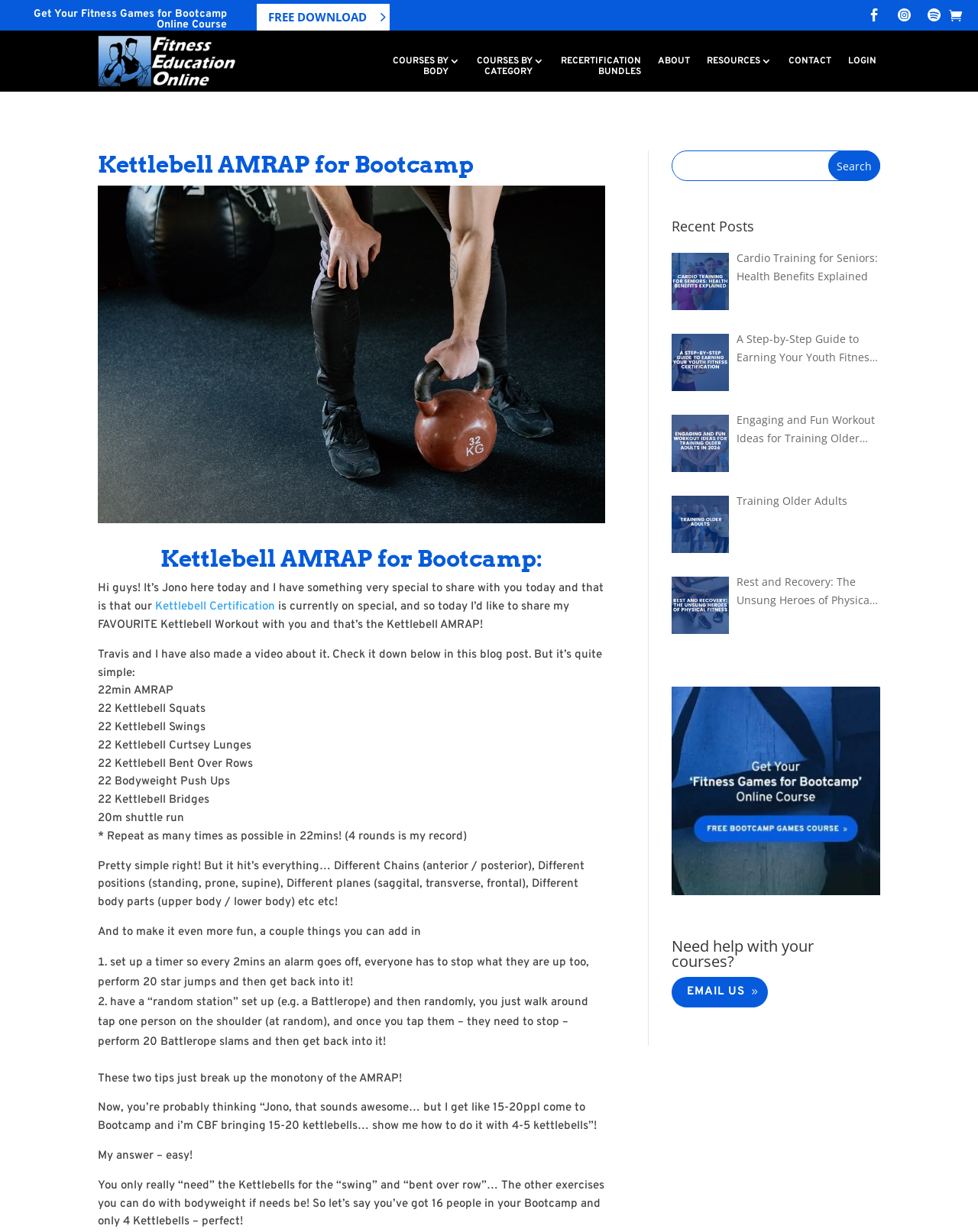Highlight the bounding box coordinates of the region I should click on to meet the following instruction: "Click the 'FREE DOWNLOAD 5' button".

[0.261, 0.002, 0.4, 0.026]